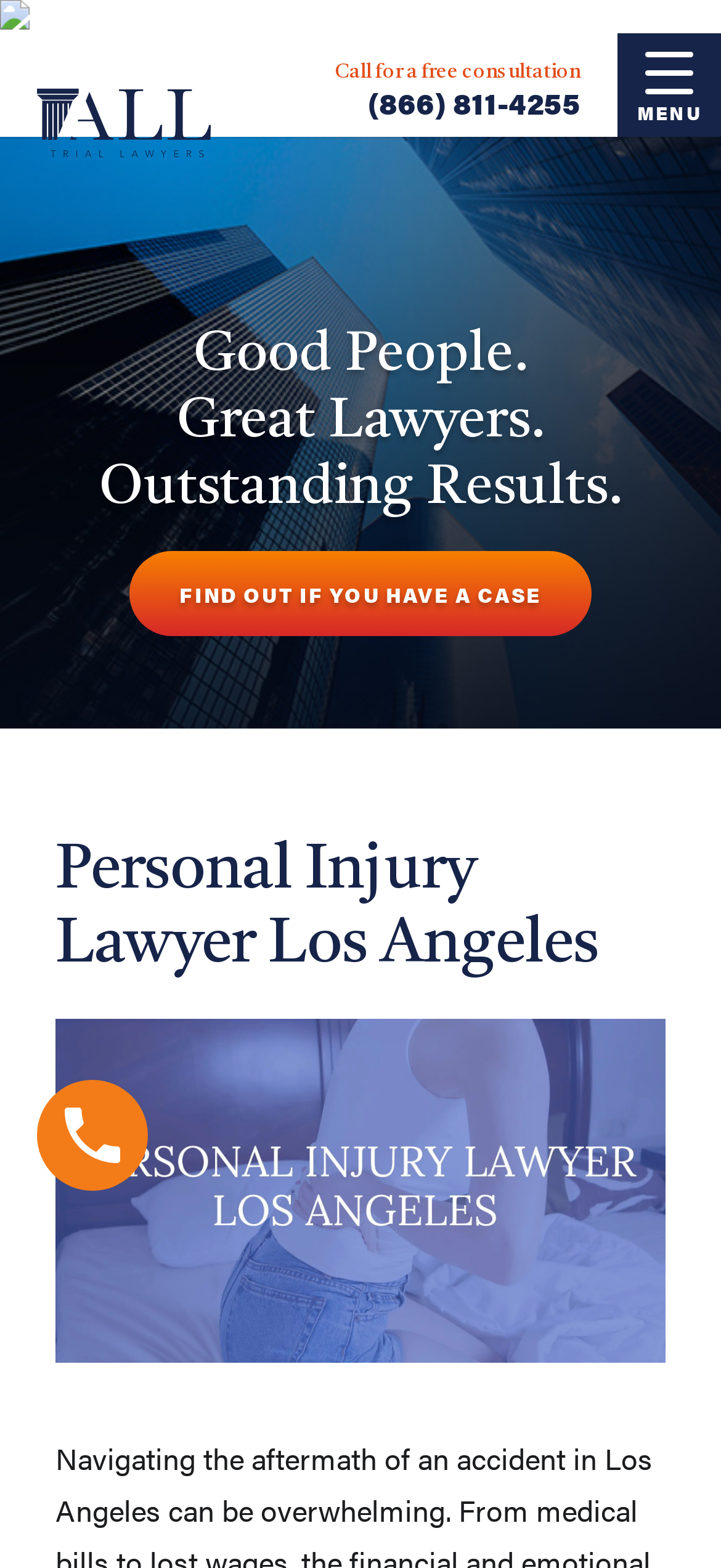Specify the bounding box coordinates (top-left x, top-left y, bottom-right x, bottom-right y) of the UI element in the screenshot that matches this description: alt="All Trial Lawyers"

[0.051, 0.037, 0.292, 0.12]